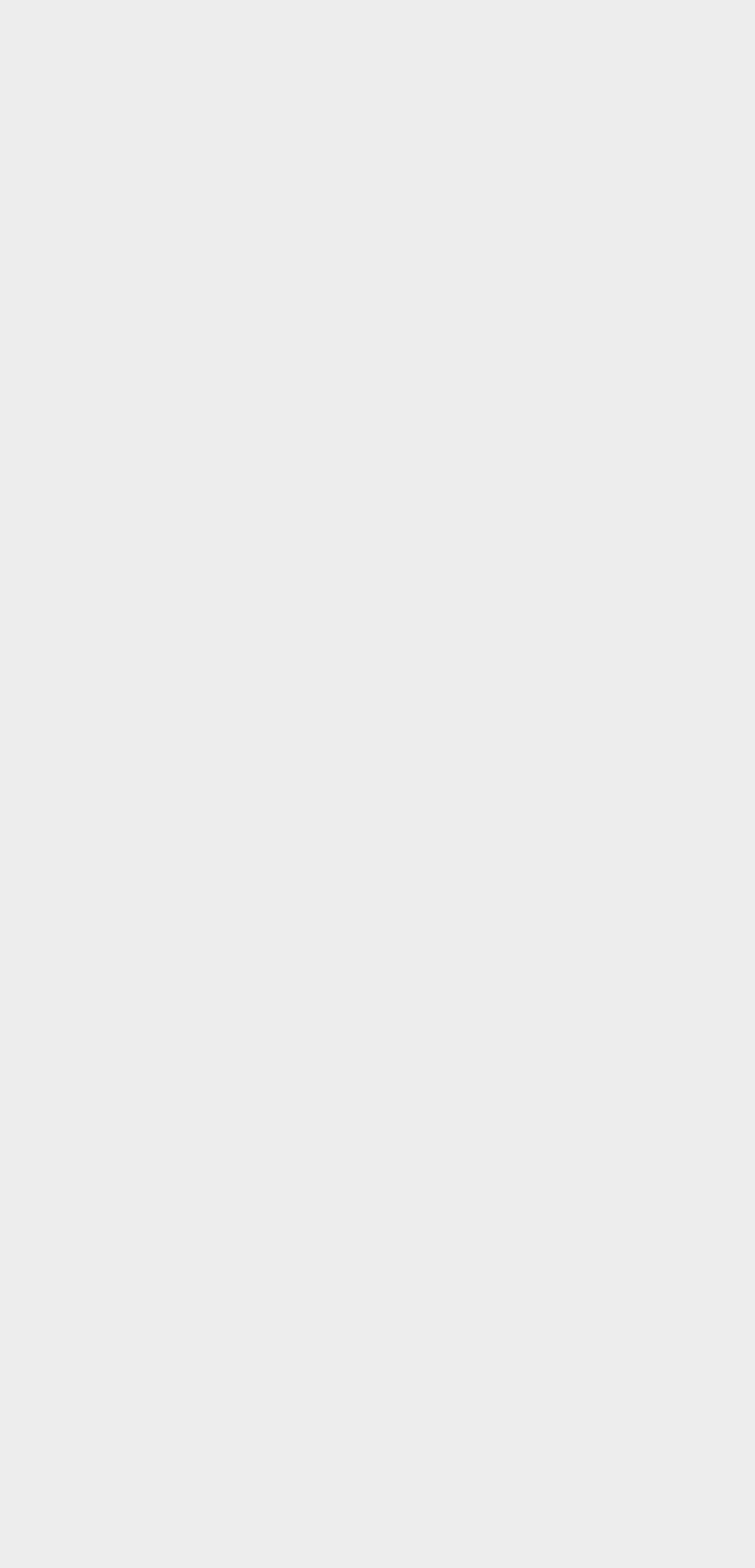Please specify the bounding box coordinates of the clickable region to carry out the following instruction: "Read the article 'Why Singapore Math Will Not Put The US At The Top'". The coordinates should be four float numbers between 0 and 1, in the format [left, top, right, bottom].

[0.128, 0.044, 0.868, 0.061]